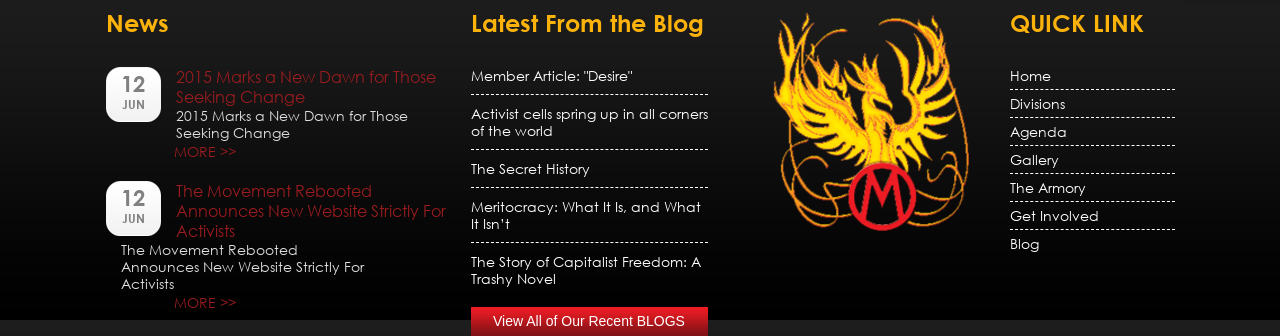Find the bounding box coordinates of the clickable area required to complete the following action: "view all recent blogs".

[0.368, 0.914, 0.553, 1.0]